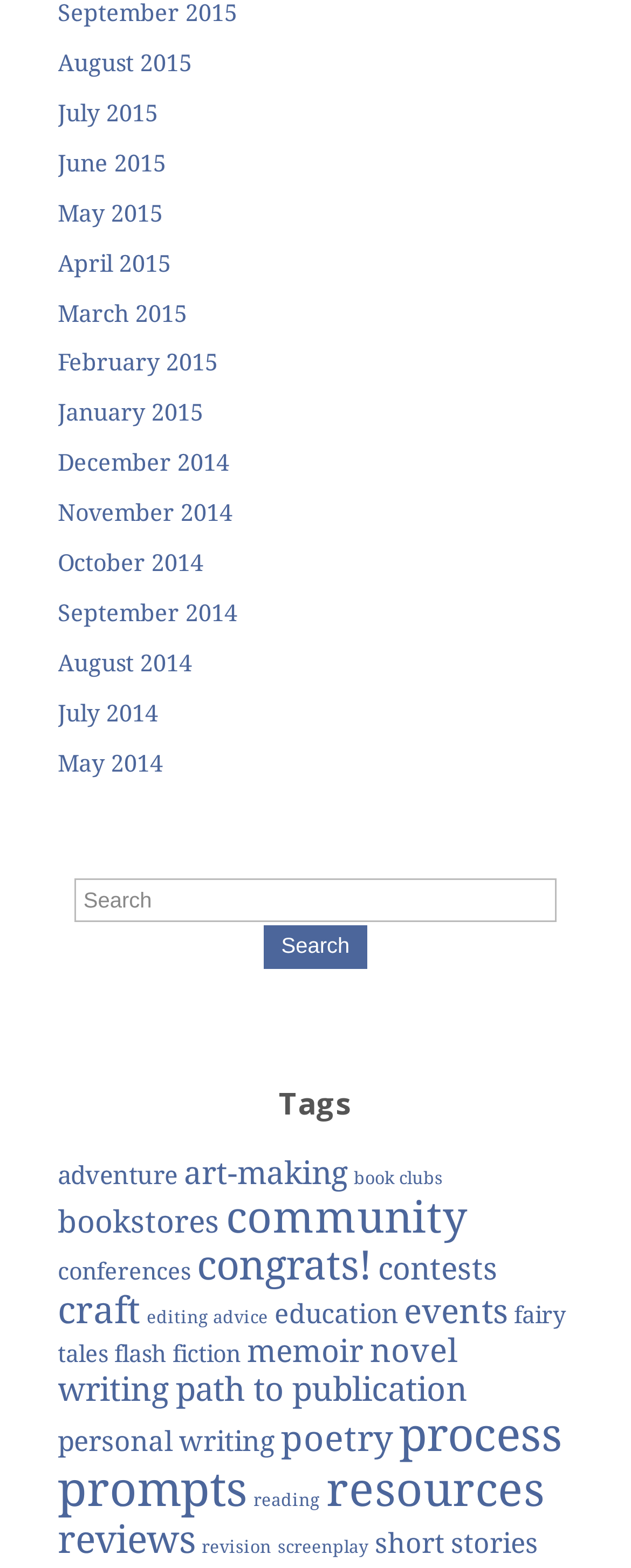Pinpoint the bounding box coordinates of the clickable area needed to execute the instruction: "View posts from September 2015". The coordinates should be specified as four float numbers between 0 and 1, i.e., [left, top, right, bottom].

[0.092, 0.0, 0.376, 0.017]